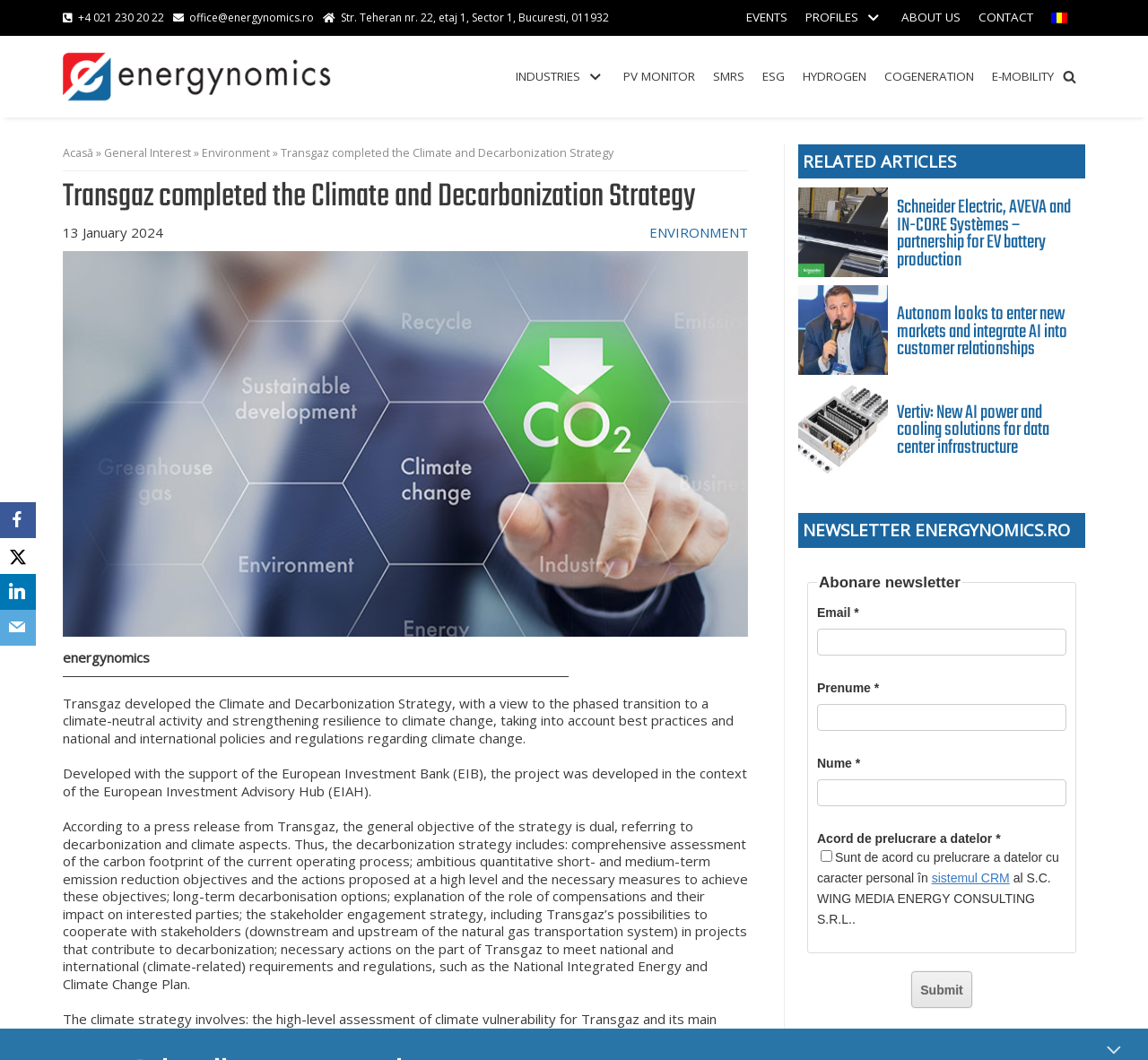Highlight the bounding box coordinates of the element that should be clicked to carry out the following instruction: "Visit the 'INDUSTRIES' page". The coordinates must be given as four float numbers ranging from 0 to 1, i.e., [left, top, right, bottom].

[0.449, 0.062, 0.527, 0.083]